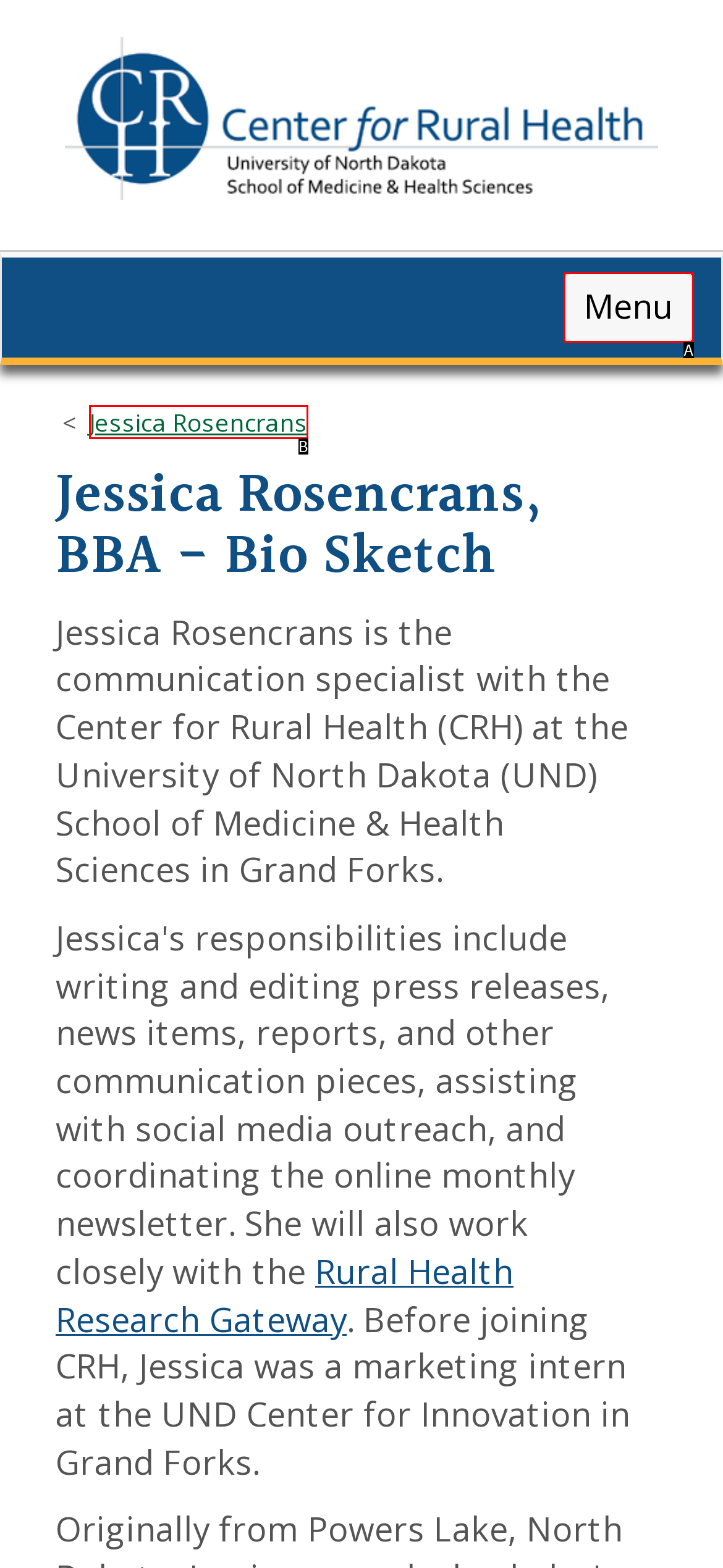Find the HTML element that matches the description: Jessica Rosencrans
Respond with the corresponding letter from the choices provided.

B